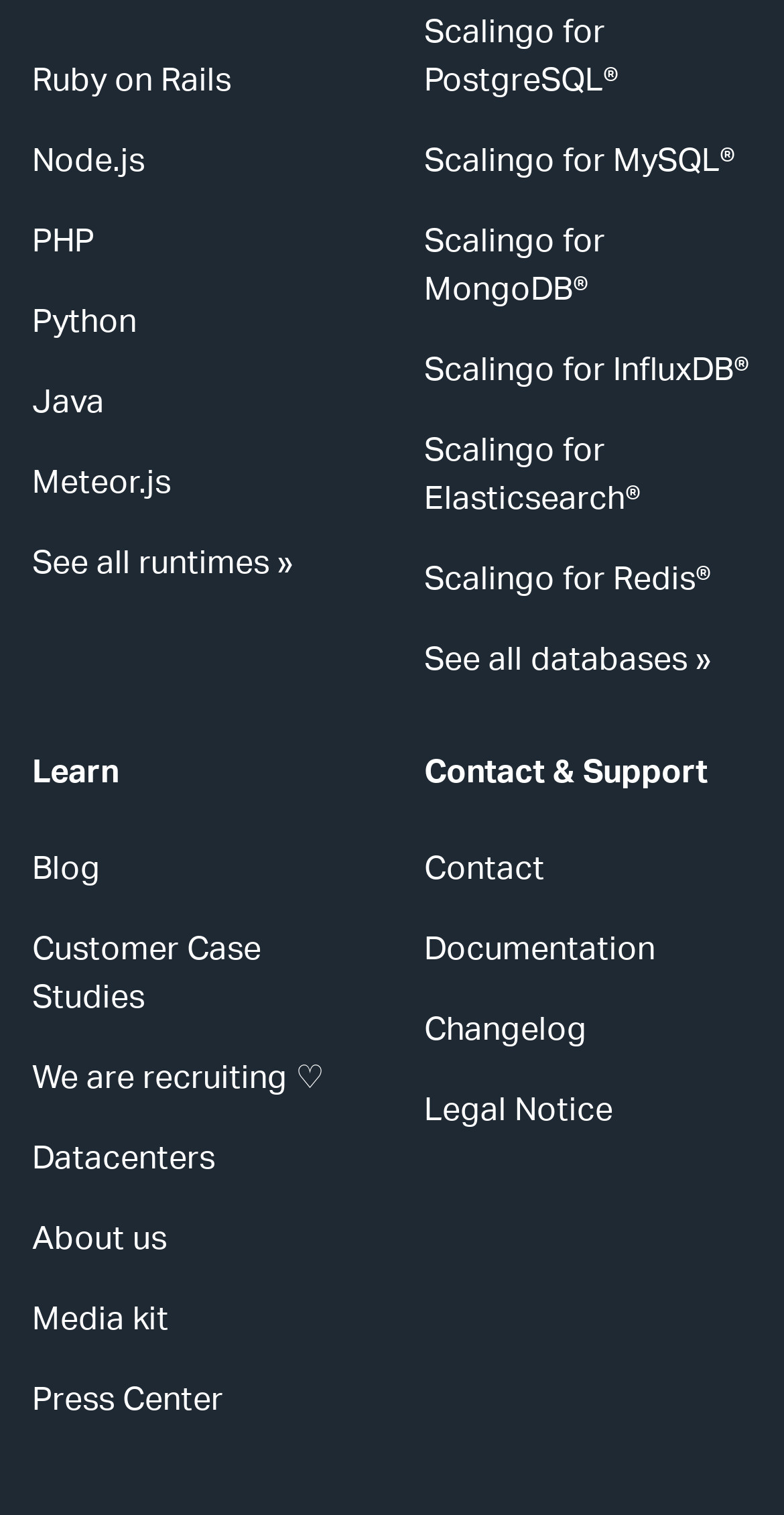Can you identify the bounding box coordinates of the clickable region needed to carry out this instruction: 'Read about customer case studies'? The coordinates should be four float numbers within the range of 0 to 1, stated as [left, top, right, bottom].

[0.041, 0.615, 0.333, 0.669]